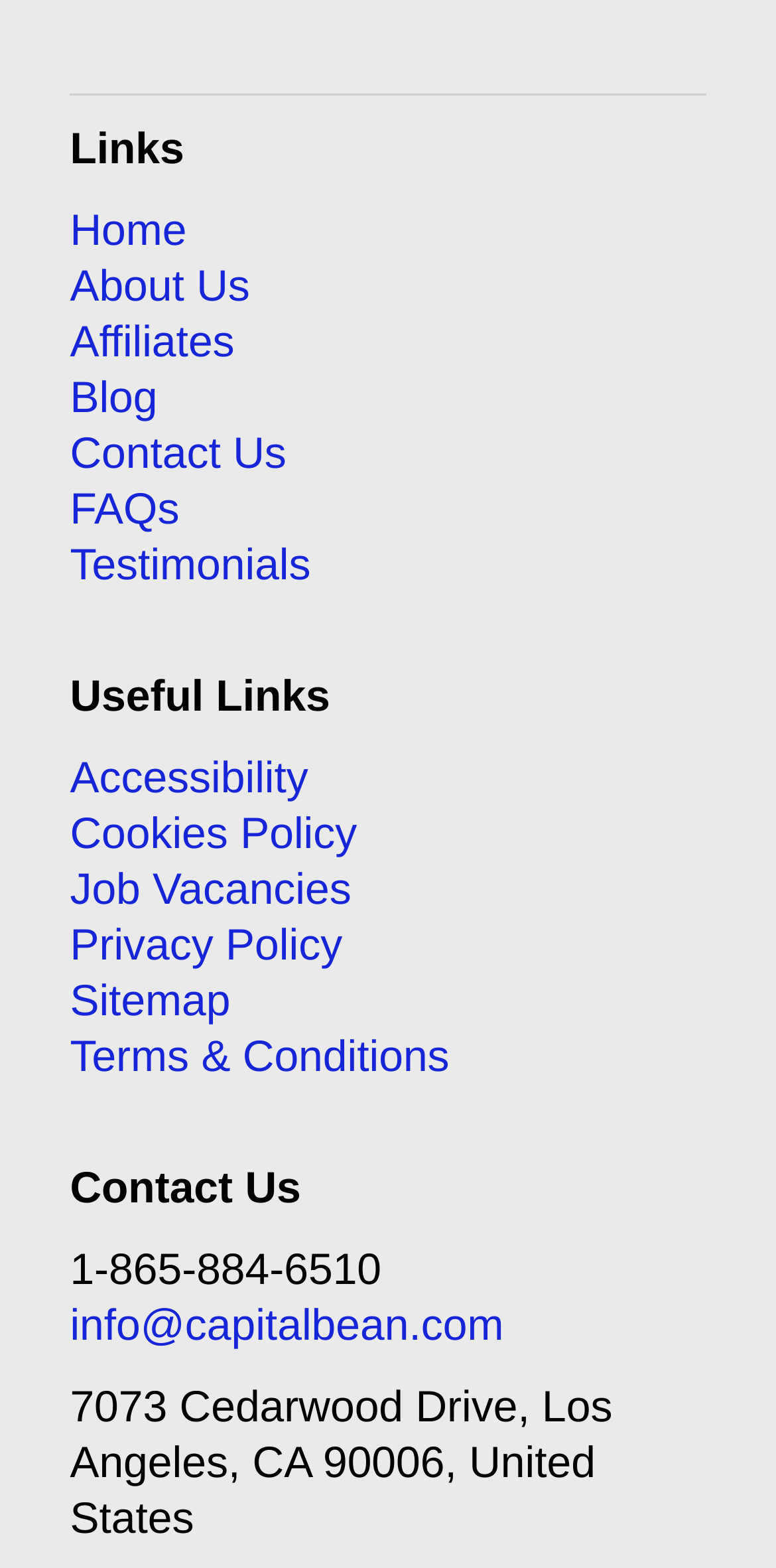Please determine the bounding box coordinates of the clickable area required to carry out the following instruction: "Toggle navigation". The coordinates must be four float numbers between 0 and 1, represented as [left, top, right, bottom].

None